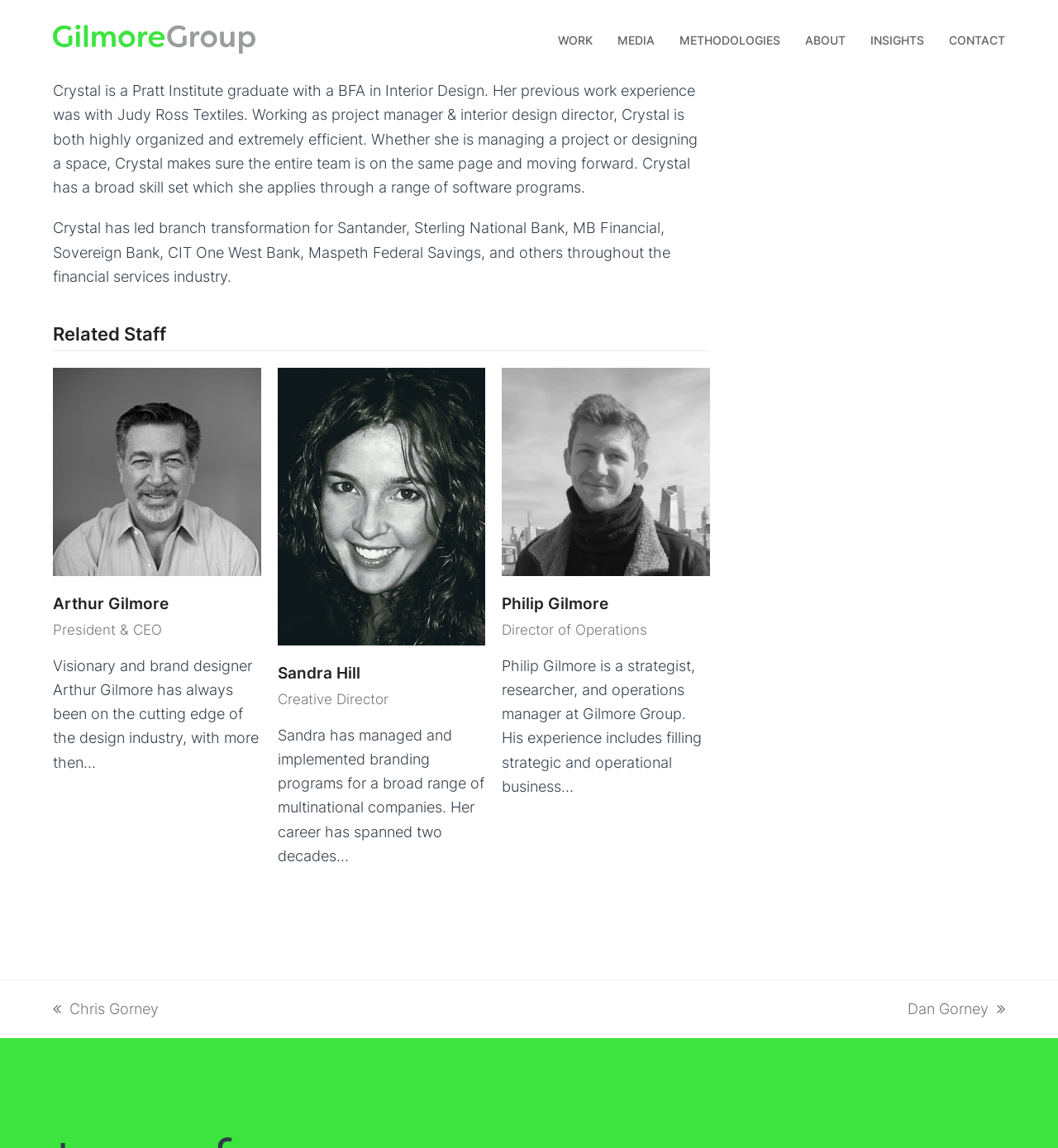Use the information in the screenshot to answer the question comprehensively: What is the name of the company where Crystal worked previously?

From the webpage content, specifically the StaticText element with the text 'Her previous work experience was with Judy Ross Textiles...', we can determine that the name of the company where Crystal worked previously is Judy Ross Textiles.